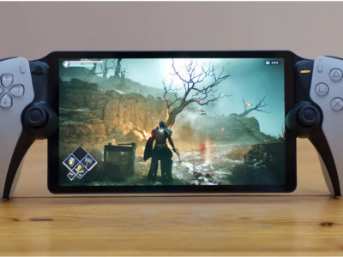Describe the image thoroughly, including all noticeable details.

The image showcases a sleek gaming device that resembles a handheld console, equipped with a vibrant display showing an engaging video game scene. On the left side of the screen, a character is seen standing amidst a stylized landscape, featuring rugged terrain and a ghostly atmosphere with eerie lighting. The handheld device is complemented by dual controller grips, designed for a comfortable gaming experience. This setup seems tailor-made for remote gaming, hinting at innovative features that cater to gamers looking for portable play. The scene portrayed is likely part of an action or adventure game, promising an immersive experience.